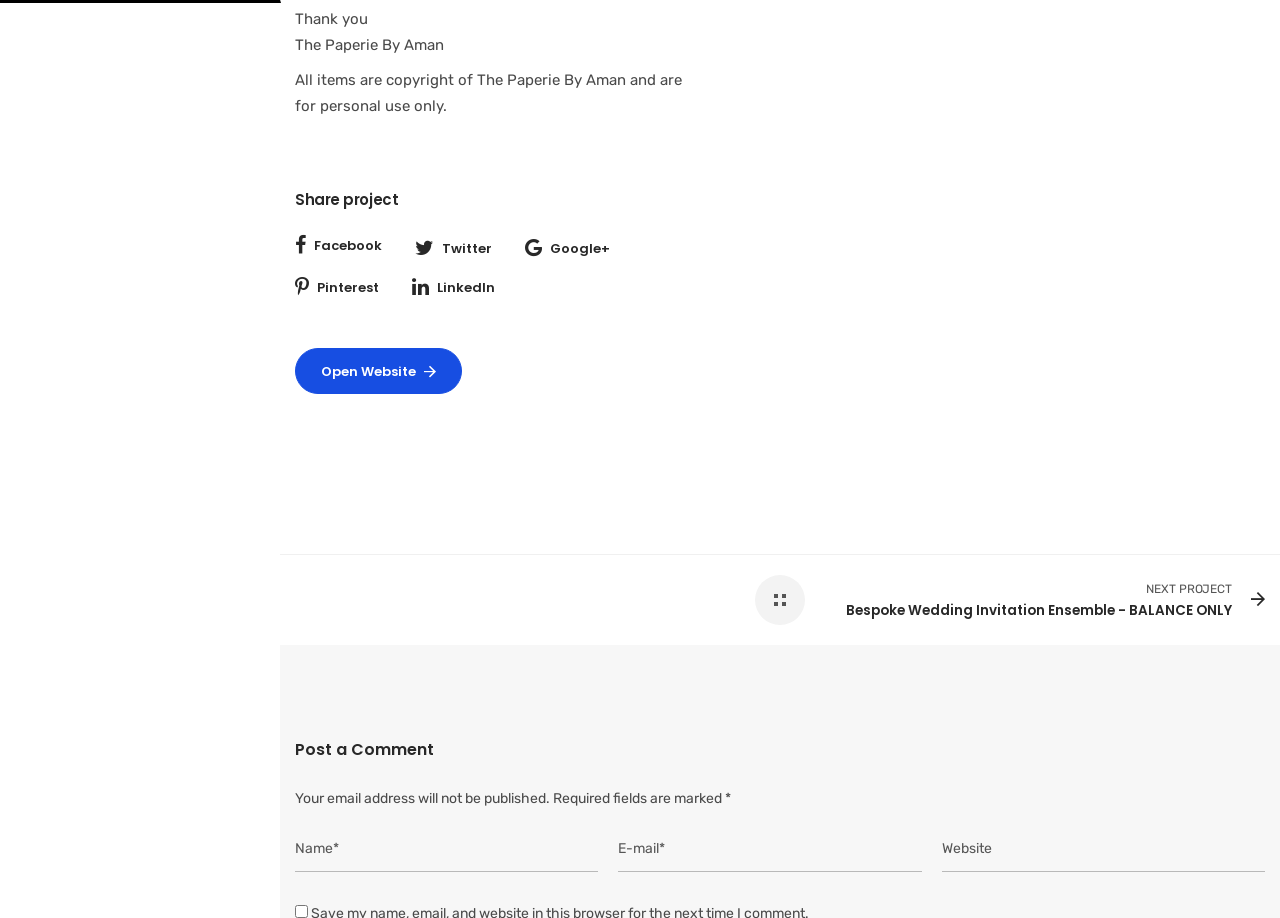Select the bounding box coordinates of the element I need to click to carry out the following instruction: "Enter your name".

[0.23, 0.899, 0.467, 0.949]